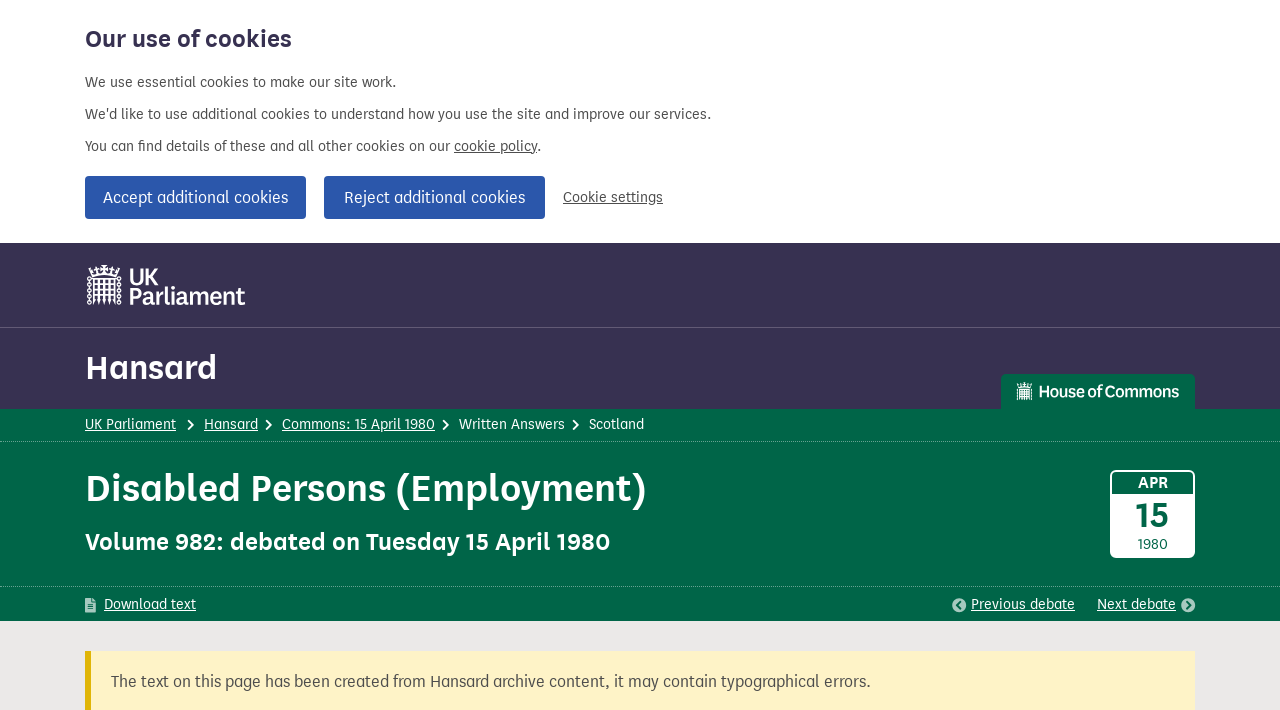Find the bounding box coordinates of the element to click in order to complete the given instruction: "download text."

[0.066, 0.836, 0.153, 0.868]